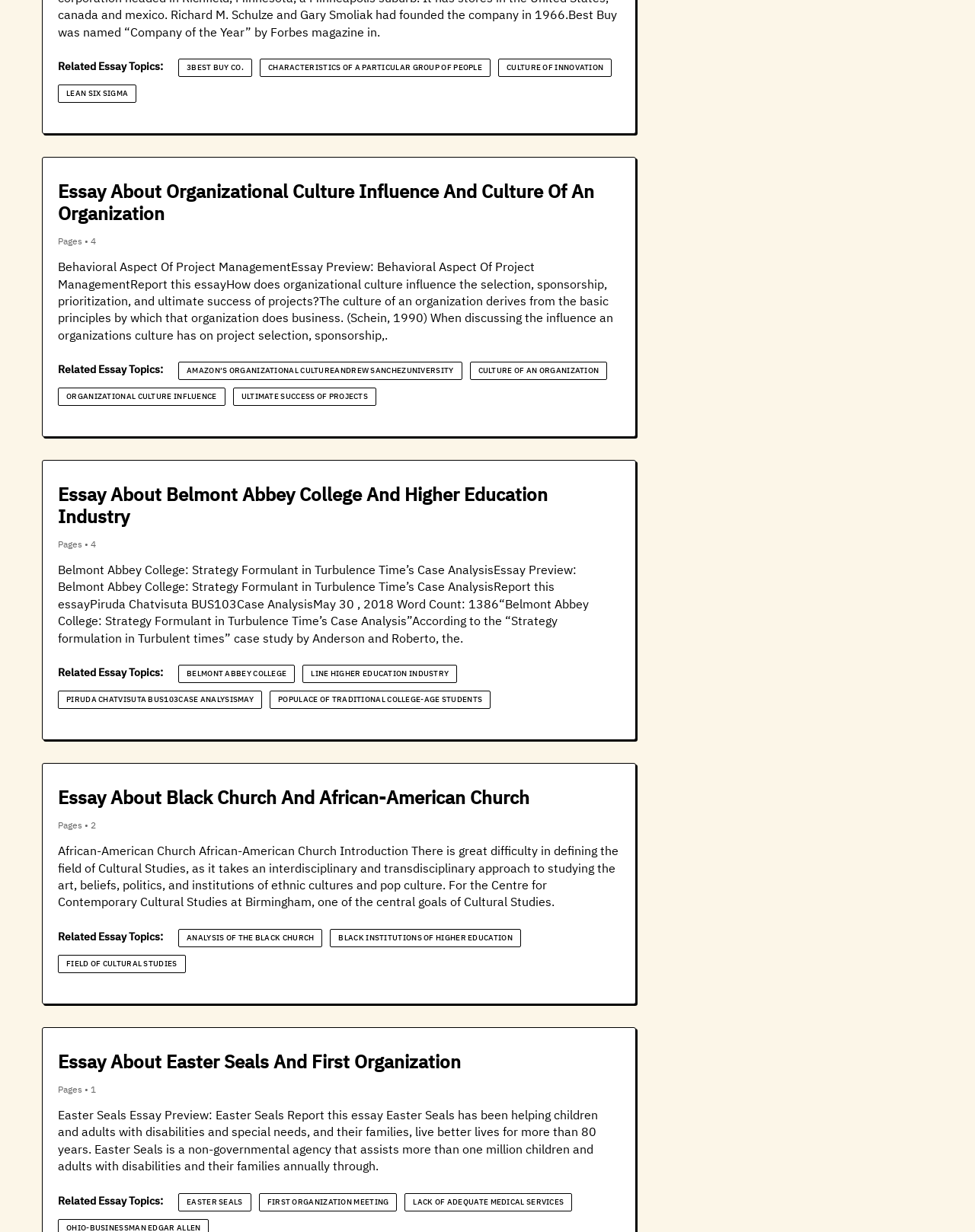Identify the bounding box coordinates of the element that should be clicked to fulfill this task: "Read 'Belmont Abbey College: Strategy Formulant in Turbulence Time’s Case AnalysisEssay Preview: Belmont Abbey College: Strategy Formulant in Turbulence Time’s Case AnalysisReport this essay...'". The coordinates should be provided as four float numbers between 0 and 1, i.e., [left, top, right, bottom].

[0.059, 0.456, 0.604, 0.524]